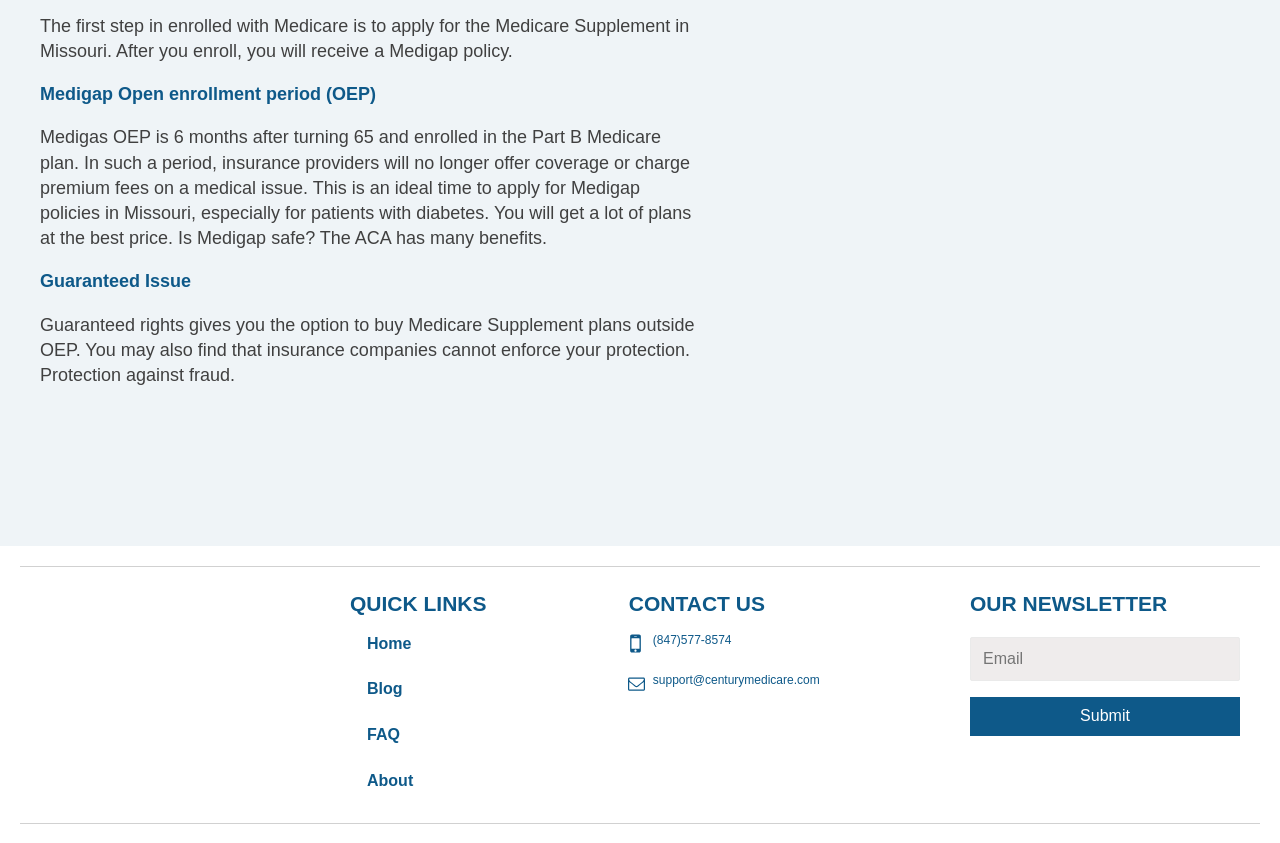What is the contact phone number?
Please respond to the question with a detailed and informative answer.

The contact phone number is (847)577-8574, which is a link element with ID 67, accompanied by a mobile icon.